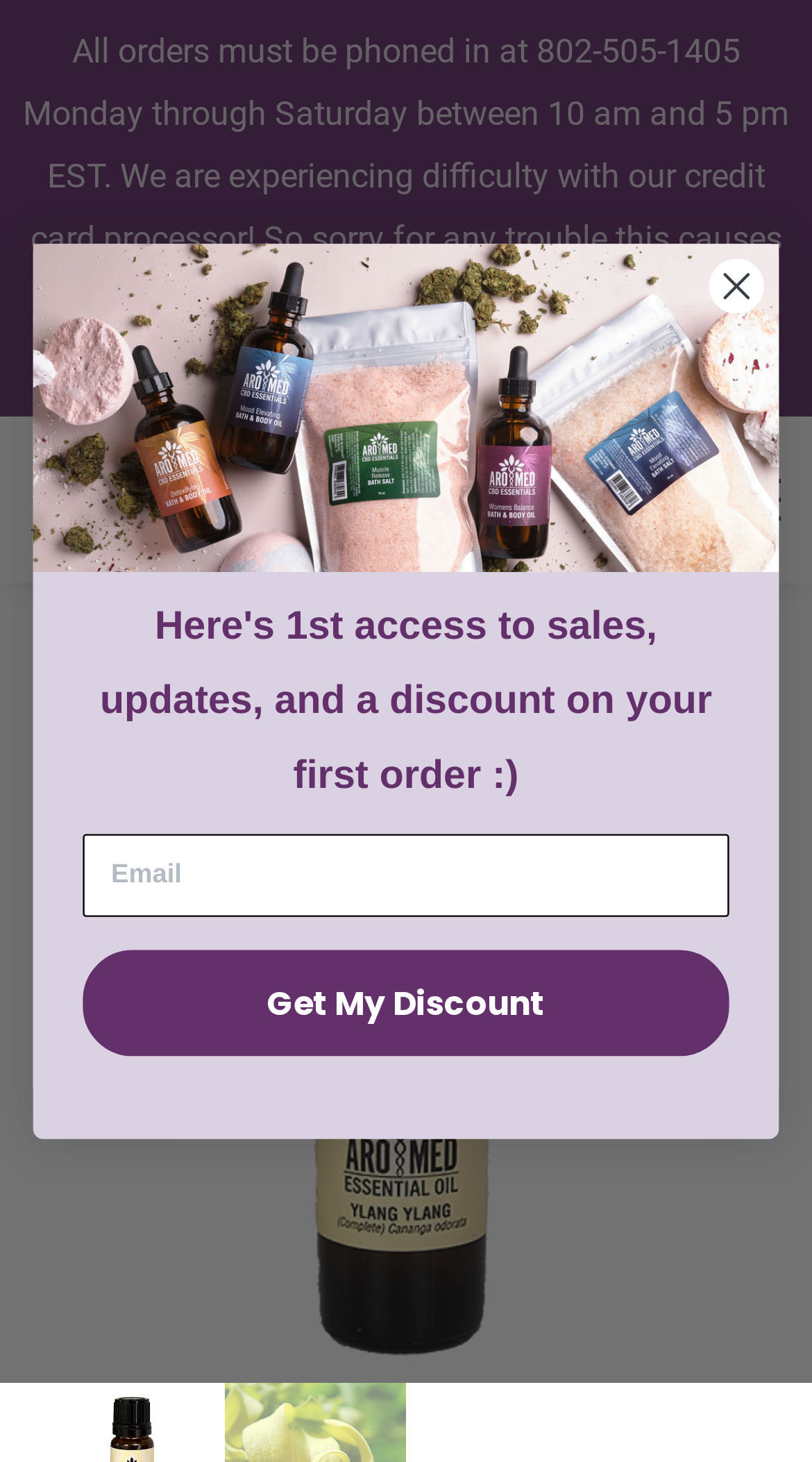Please provide the bounding box coordinates for the element that needs to be clicked to perform the instruction: "dismiss the notification". The coordinates must consist of four float numbers between 0 and 1, formatted as [left, top, right, bottom].

[0.545, 0.235, 0.691, 0.262]